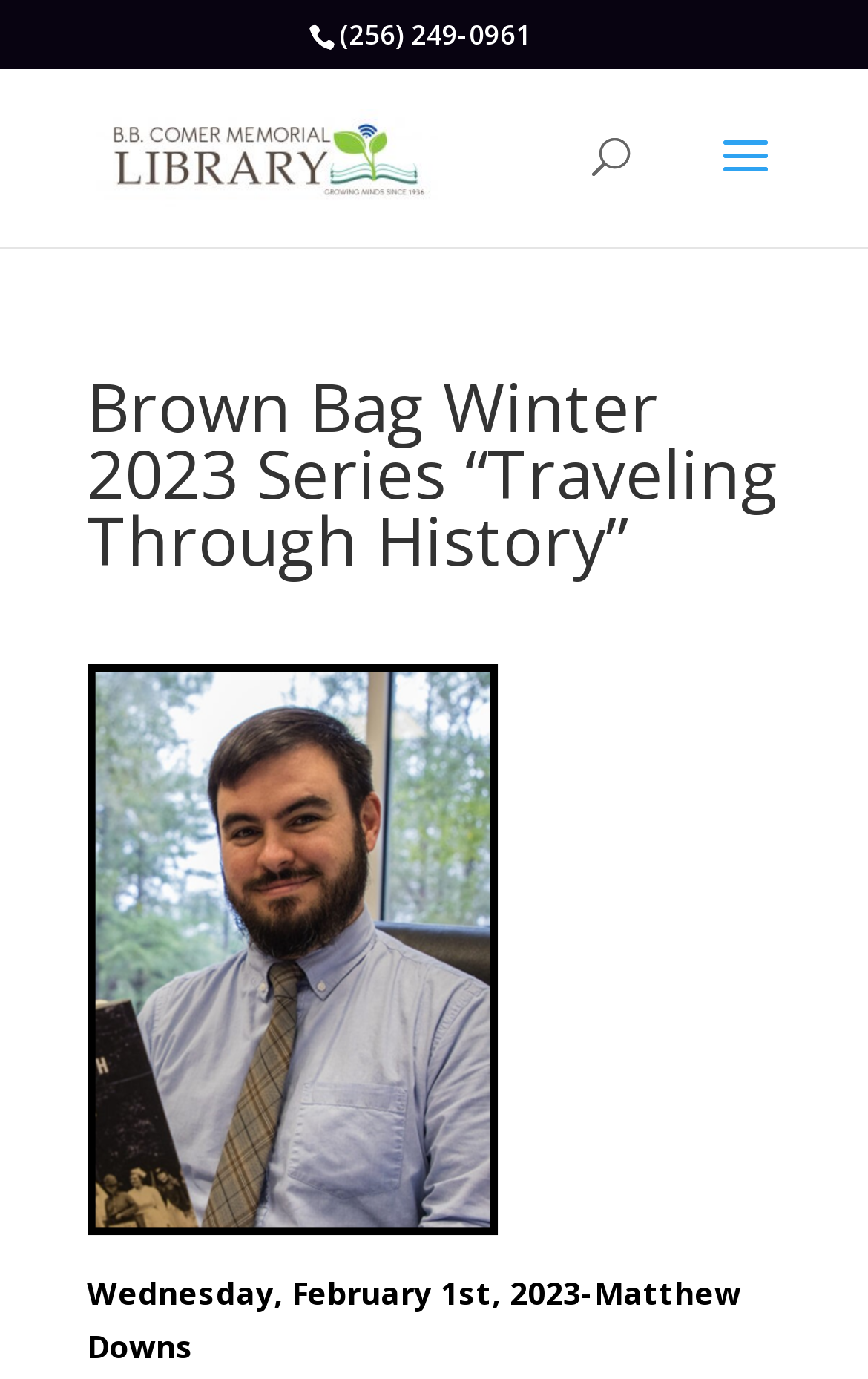Describe the webpage in detail, including text, images, and layout.

The webpage is about the Brown Bag Winter 2023 Series “Traveling Through History” at the B. B. Comer Memorial Library. At the top, there is a phone number, (256) 249-0961, displayed prominently. Below it, there is a link to the B. B. Comer Memorial Library, accompanied by an image of the library's logo. 

On the right side of the page, there is a search bar with a label "Search for:". 

The main content of the page is headed by a title, "Brown Bag Winter 2023 Series “Traveling Through History”", which spans across the top half of the page. Below the title, there is a large figure or image that takes up most of the page's width. 

At the very bottom of the page, there is a description of an event, "Wednesday, February 1st, 2023-Matthew Downs", which appears to be a part of the Brown Bag Winter 2023 Series.